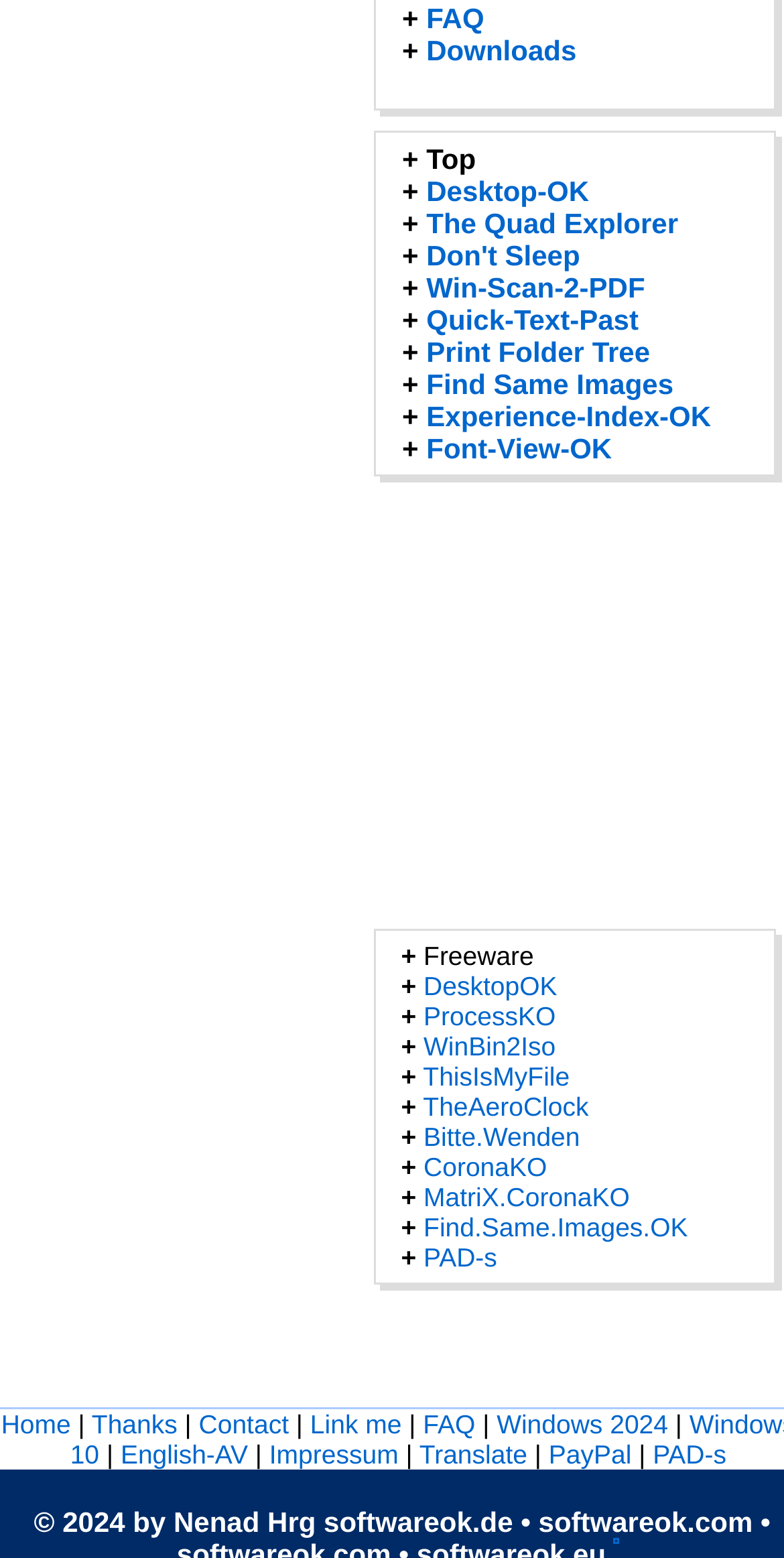What is the first link on the webpage?
Give a single word or phrase as your answer by examining the image.

FAQ